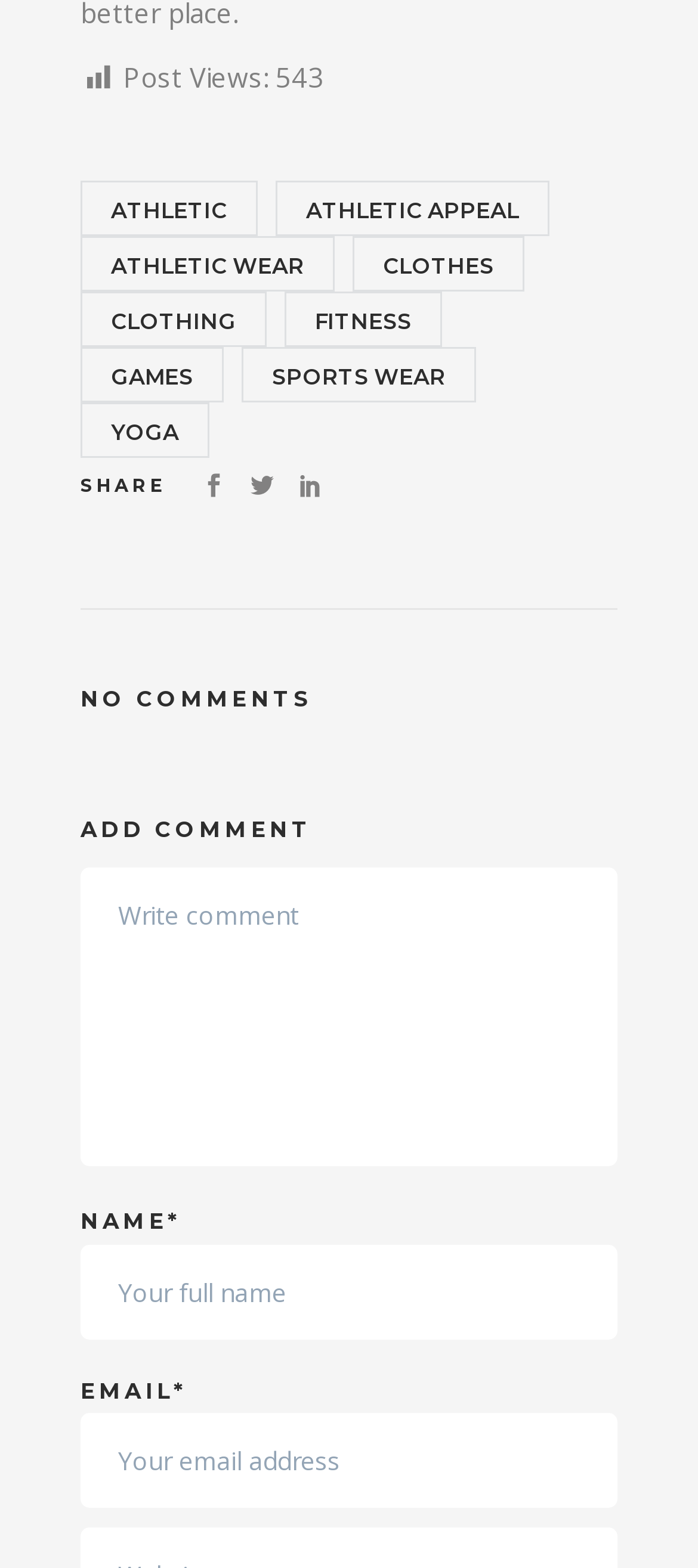Pinpoint the bounding box coordinates of the area that should be clicked to complete the following instruction: "Click on ADD COMMENT". The coordinates must be given as four float numbers between 0 and 1, i.e., [left, top, right, bottom].

[0.115, 0.52, 0.885, 0.539]